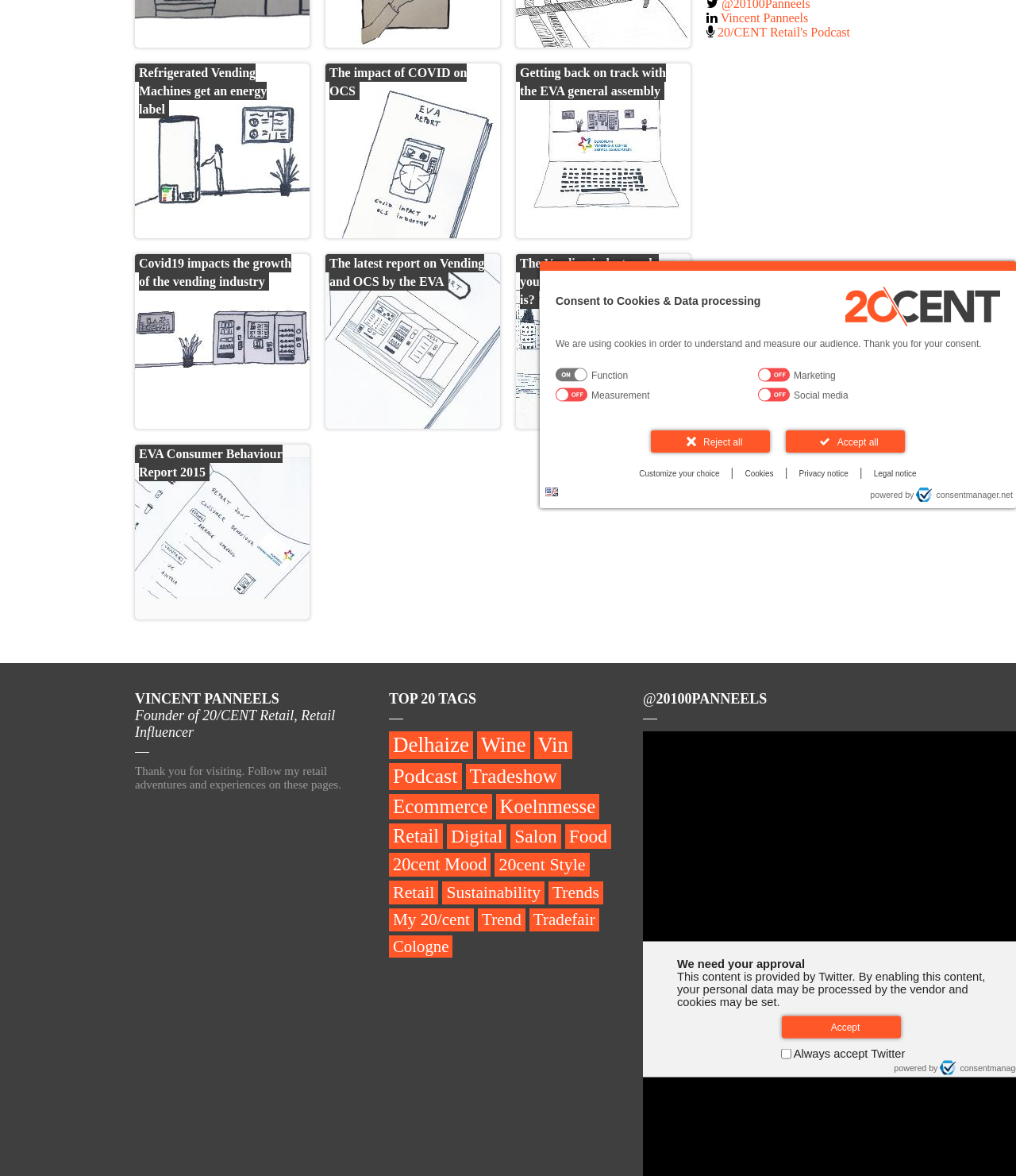Please find the bounding box for the UI component described as follows: "EVA Consumer Behaviour Report 2015".

[0.137, 0.378, 0.291, 0.527]